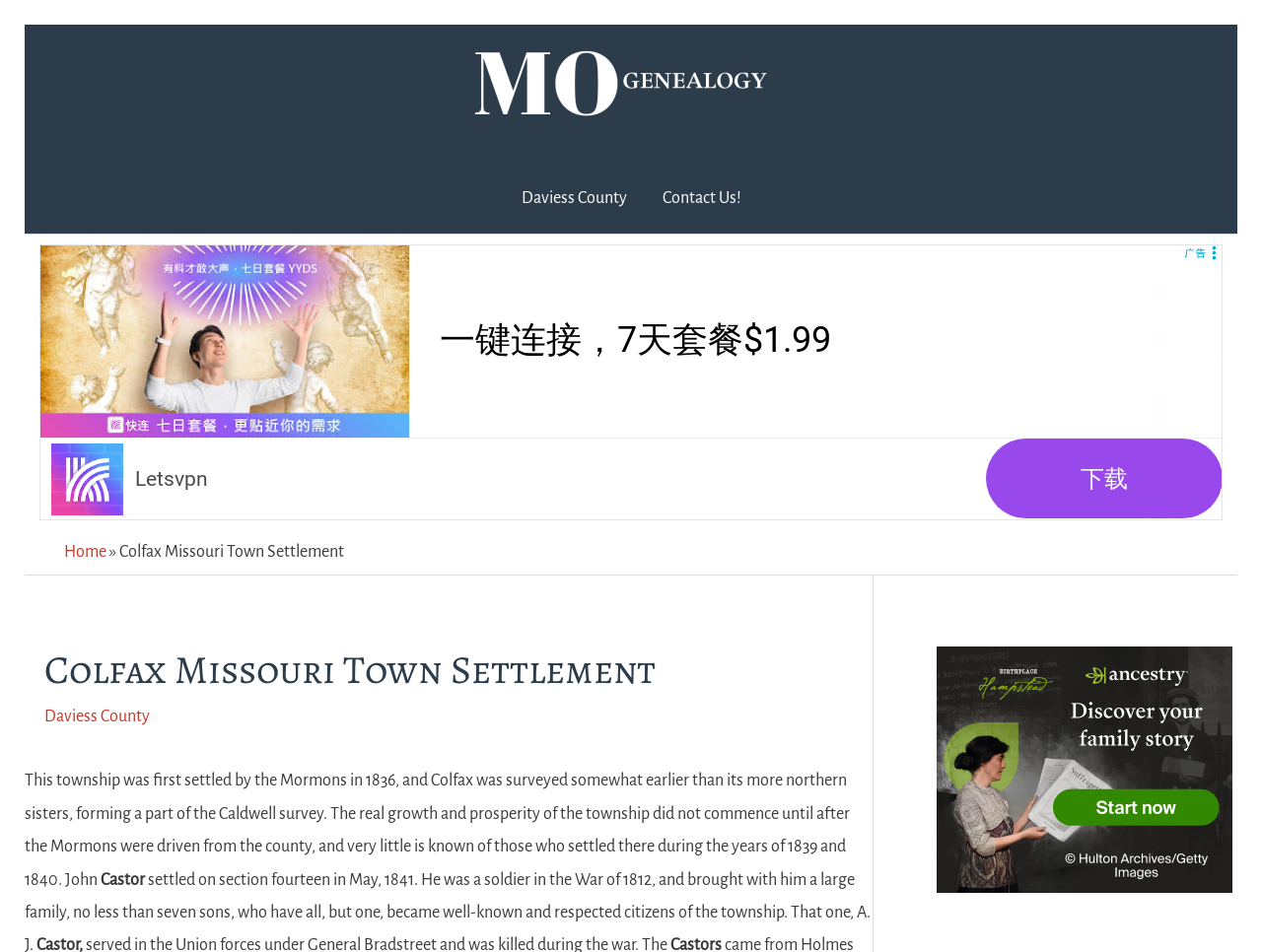Identify the bounding box of the HTML element described as: "News".

None